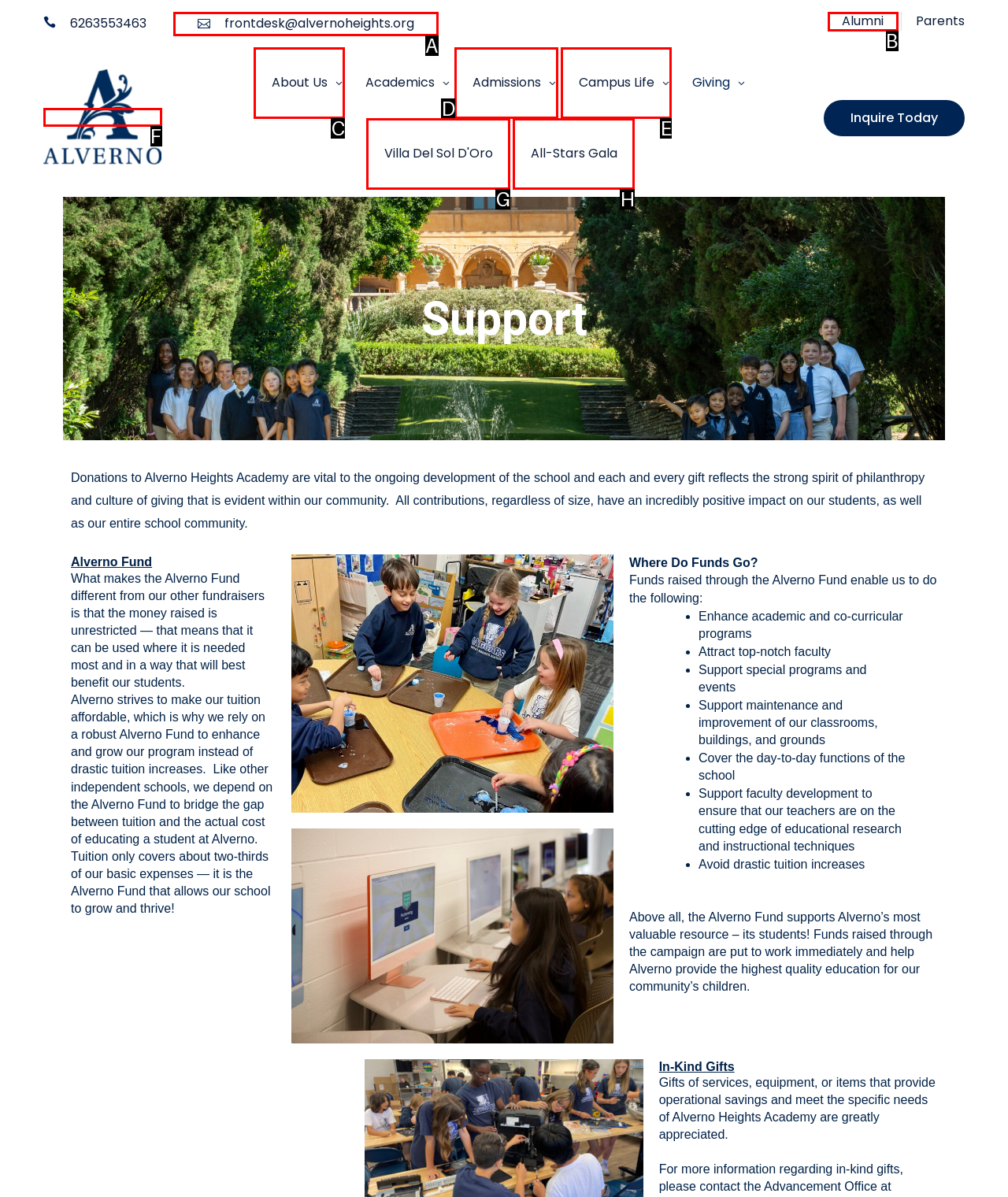Choose the option that aligns with the description: alt="Alverno Heights Academy"
Respond with the letter of the chosen option directly.

F